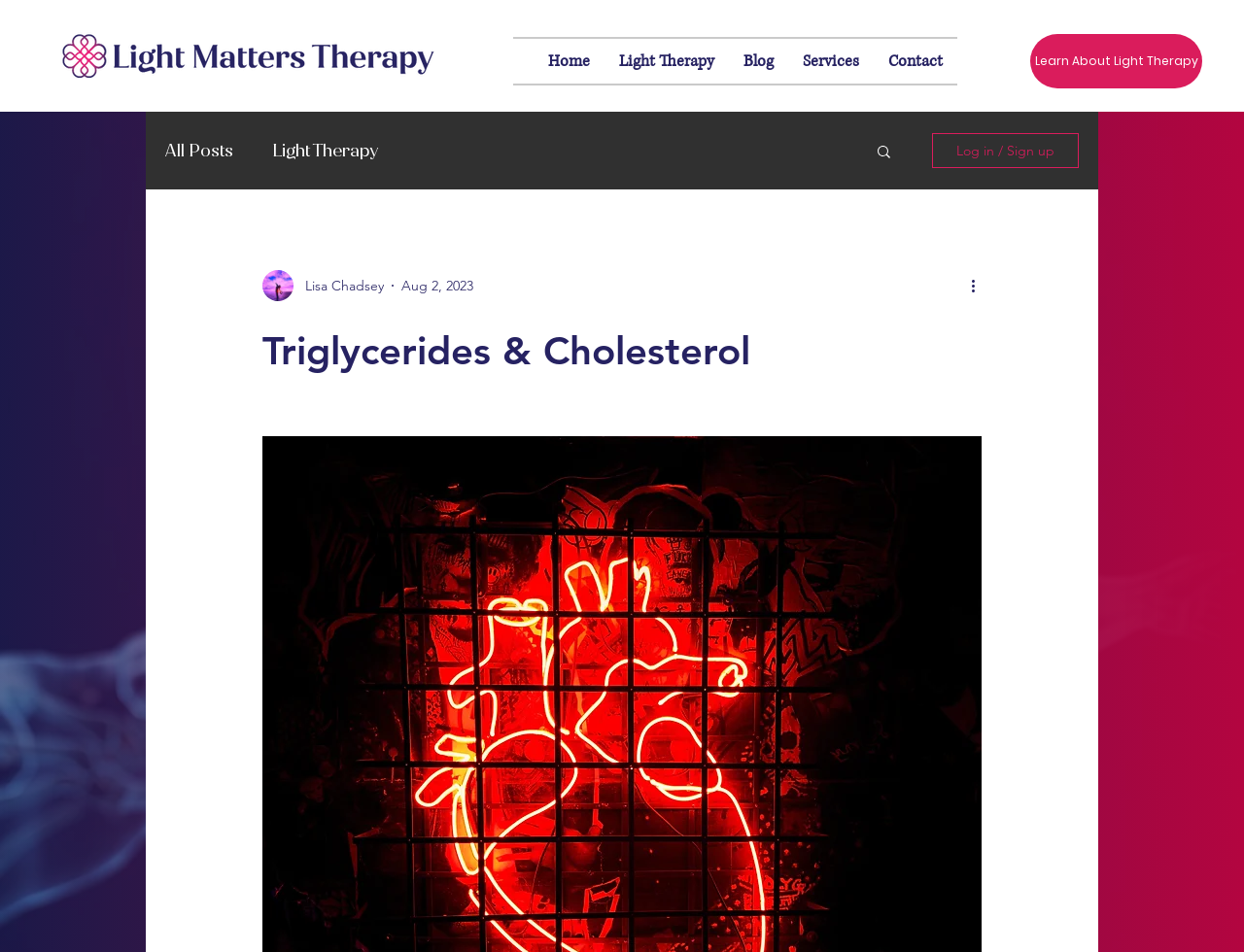Look at the image and give a detailed response to the following question: What is the purpose of the button at the top right corner?

The purpose of the button at the top right corner is for 'Search' as indicated by the button element 'Search'.